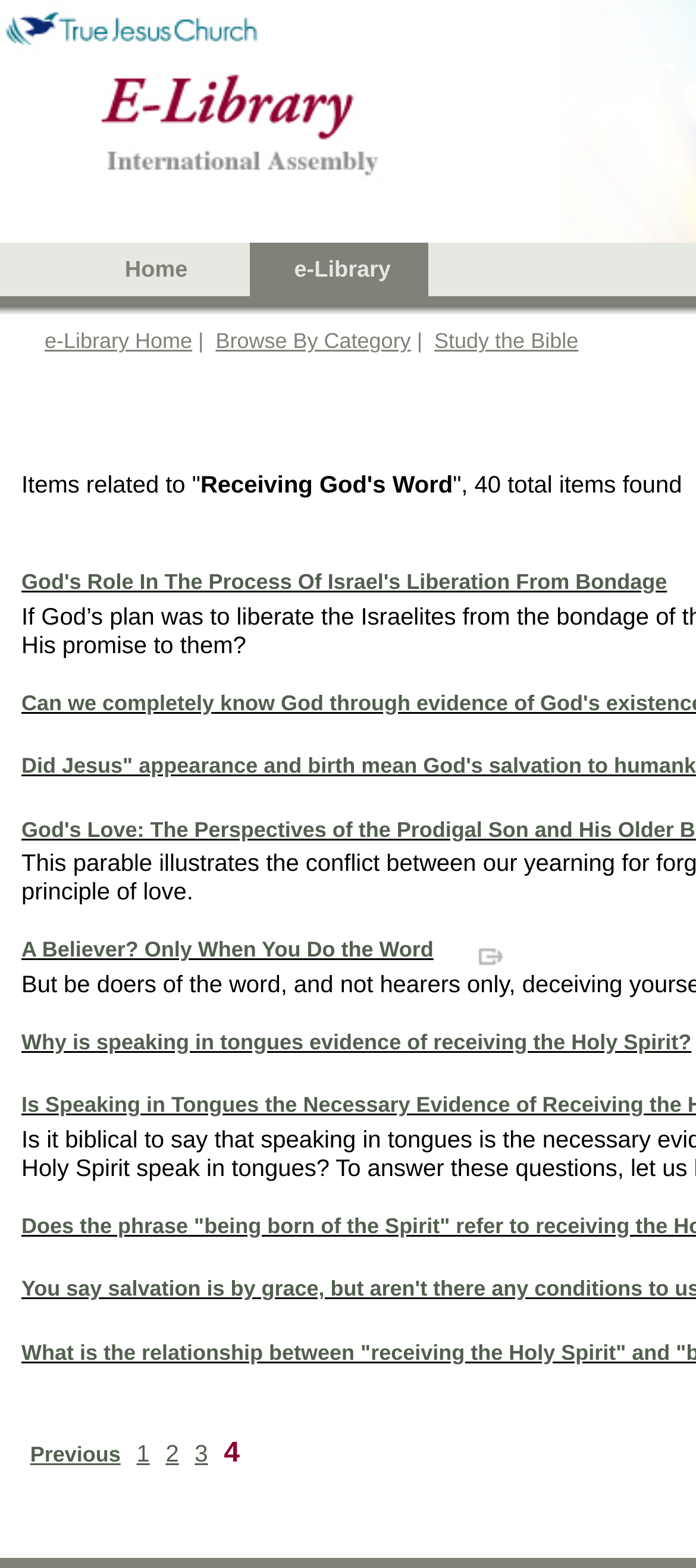Locate the bounding box coordinates of the area where you should click to accomplish the instruction: "go to home page".

[0.179, 0.164, 0.269, 0.18]